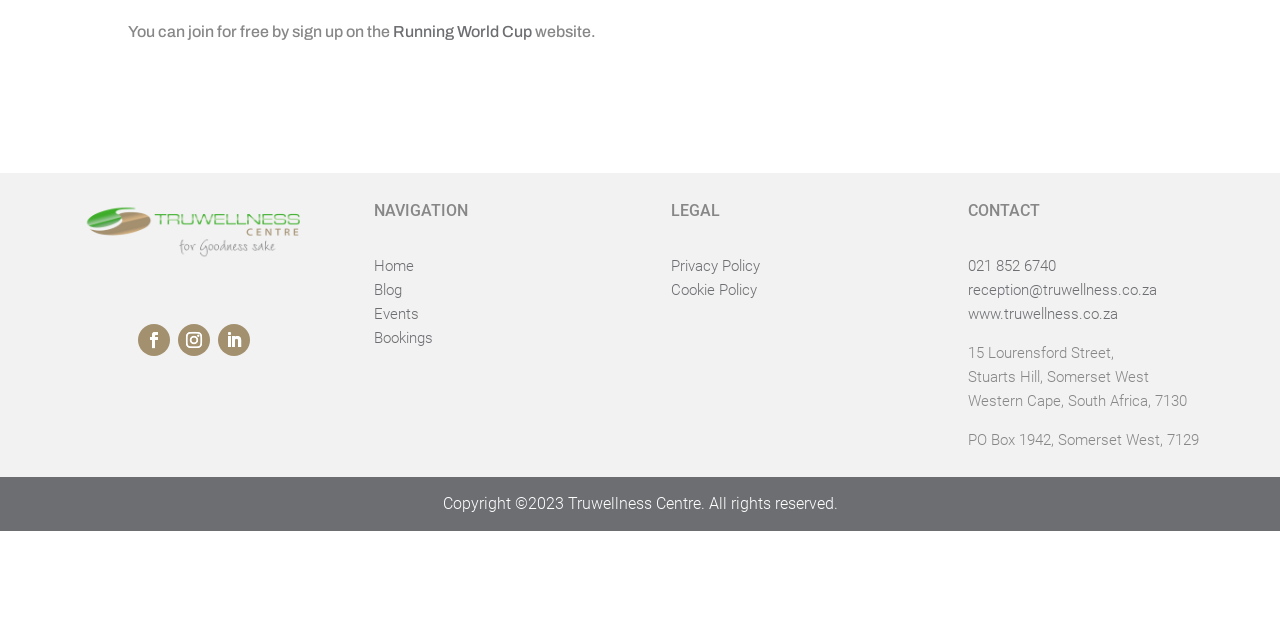Find the bounding box coordinates of the UI element according to this description: "Events".

[0.292, 0.476, 0.327, 0.504]